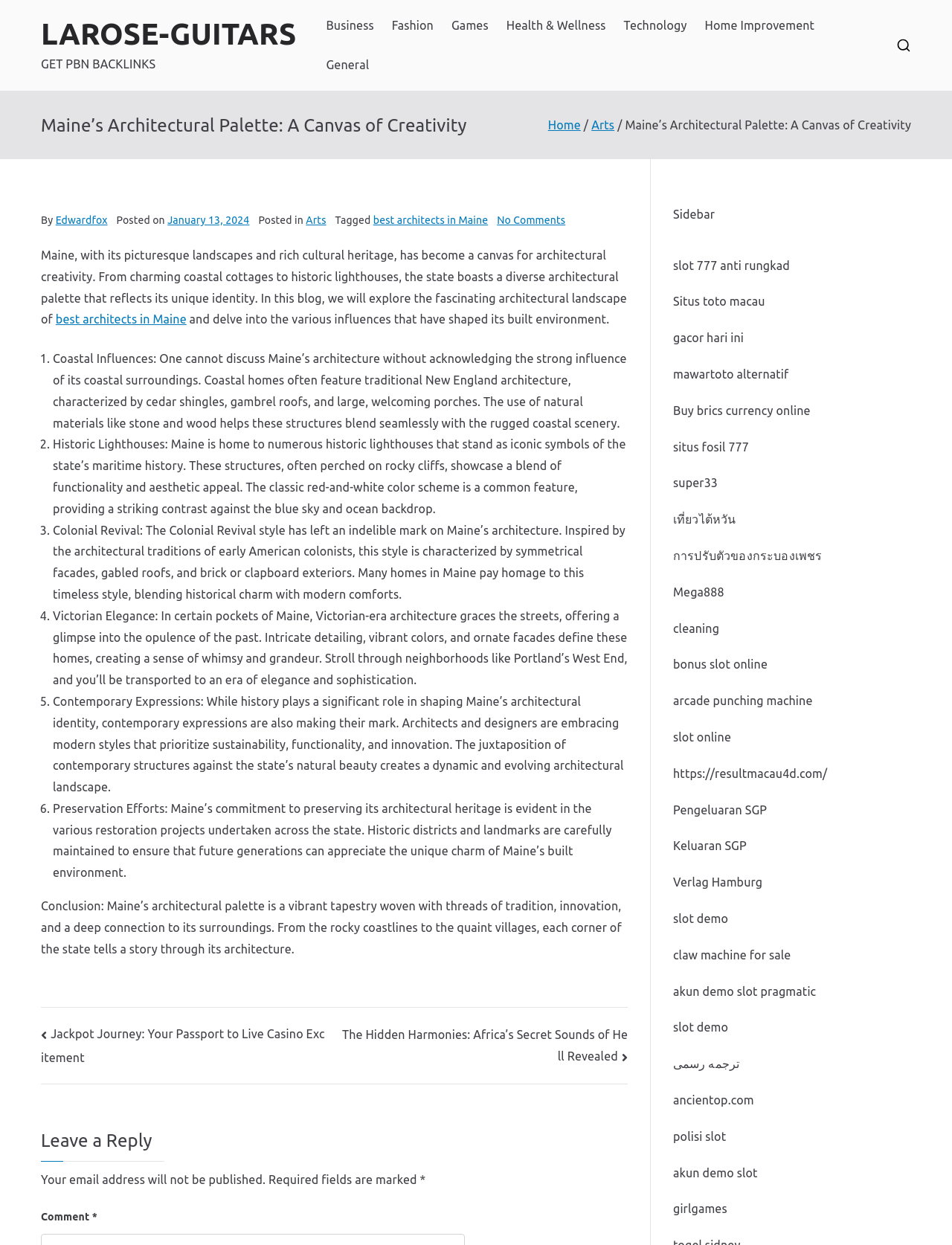What is the date of publication of the blog post?
Please provide a single word or phrase as your answer based on the screenshot.

January 13, 2024